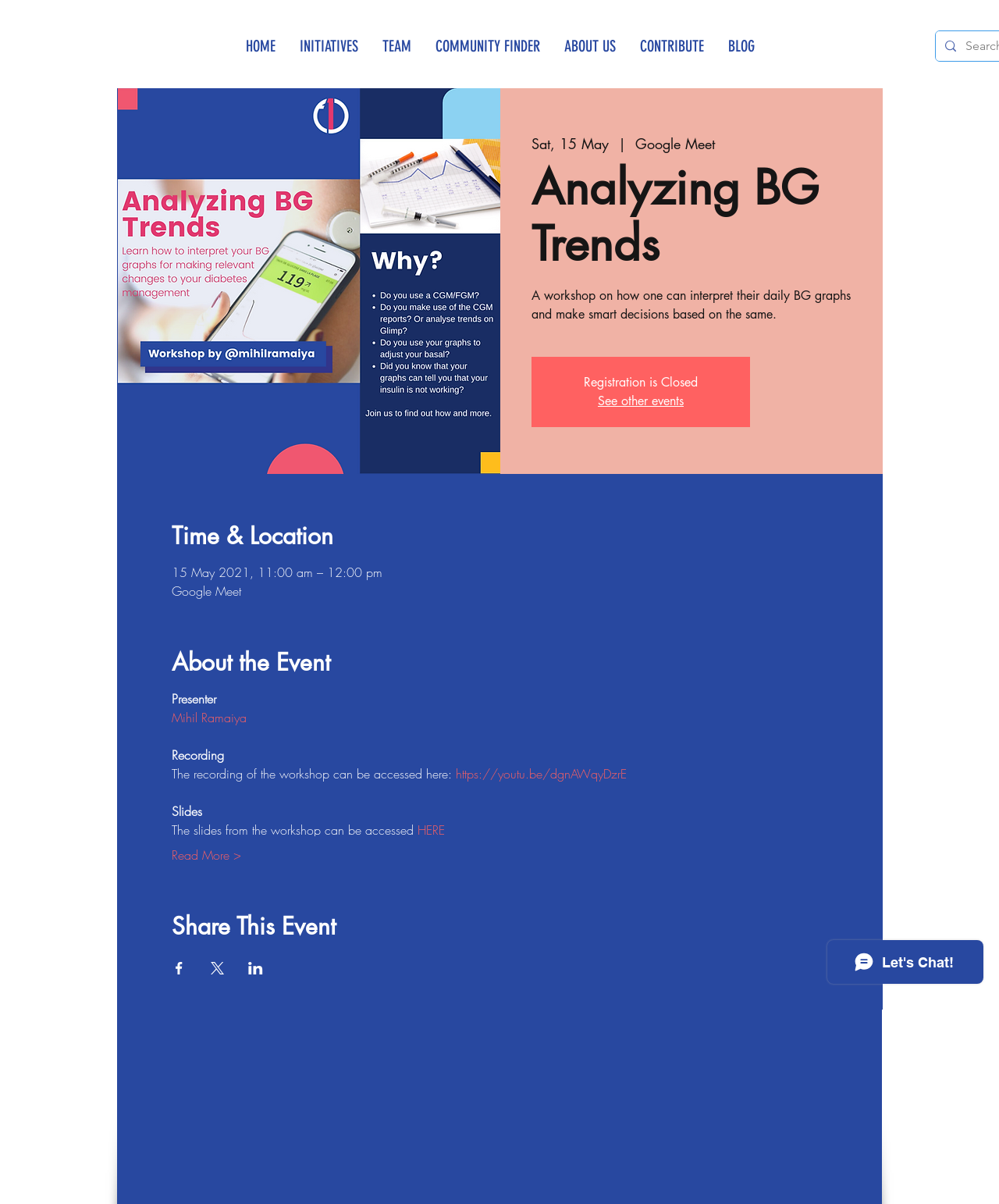Given the webpage screenshot and the description, determine the bounding box coordinates (top-left x, top-left y, bottom-right x, bottom-right y) that define the location of the UI element matching this description: CONTRIBUTE

[0.628, 0.003, 0.716, 0.073]